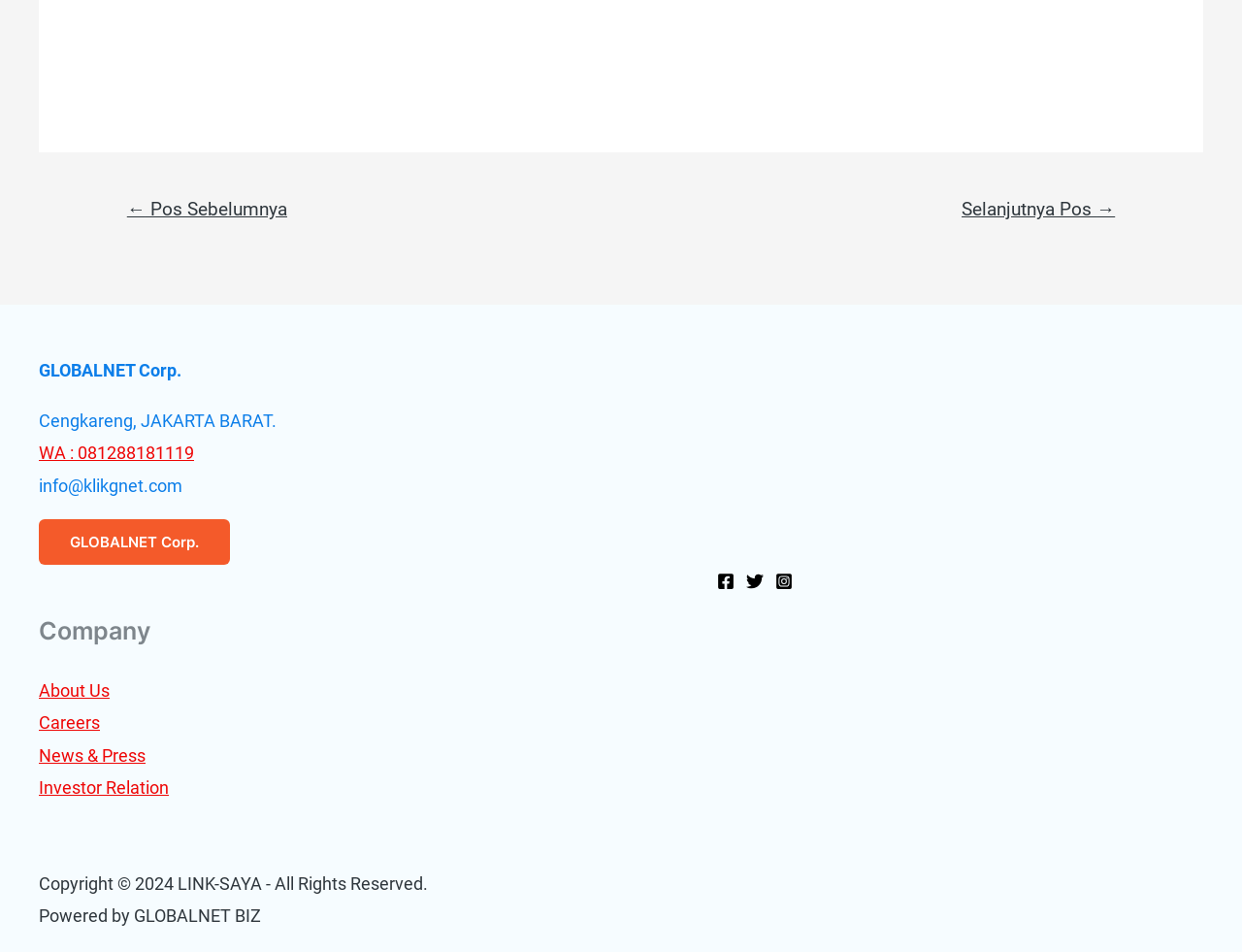Identify the bounding box coordinates of the area that should be clicked in order to complete the given instruction: "Go to previous position". The bounding box coordinates should be four float numbers between 0 and 1, i.e., [left, top, right, bottom].

[0.08, 0.199, 0.254, 0.245]